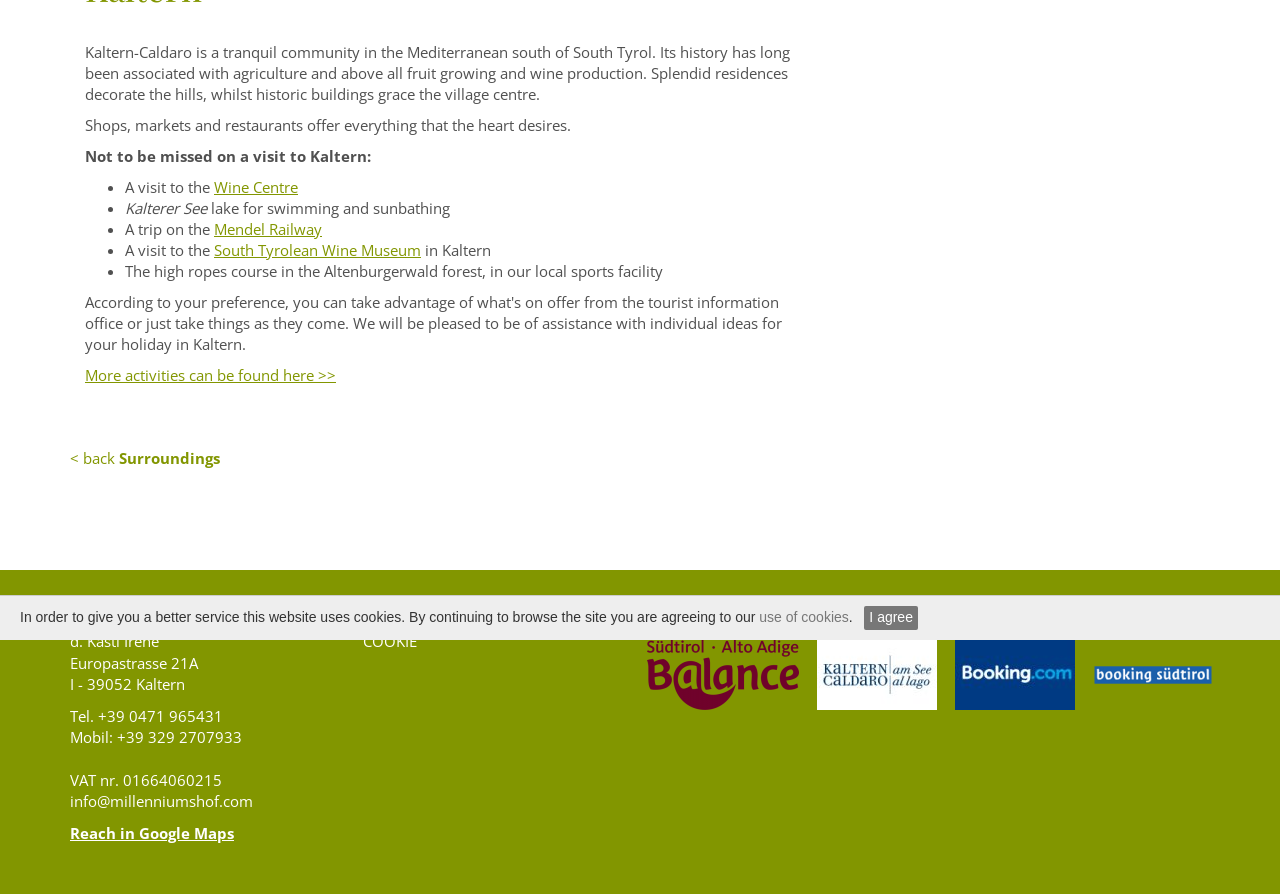Locate the bounding box of the UI element with the following description: "Data Protection".

[0.345, 0.682, 0.453, 0.706]